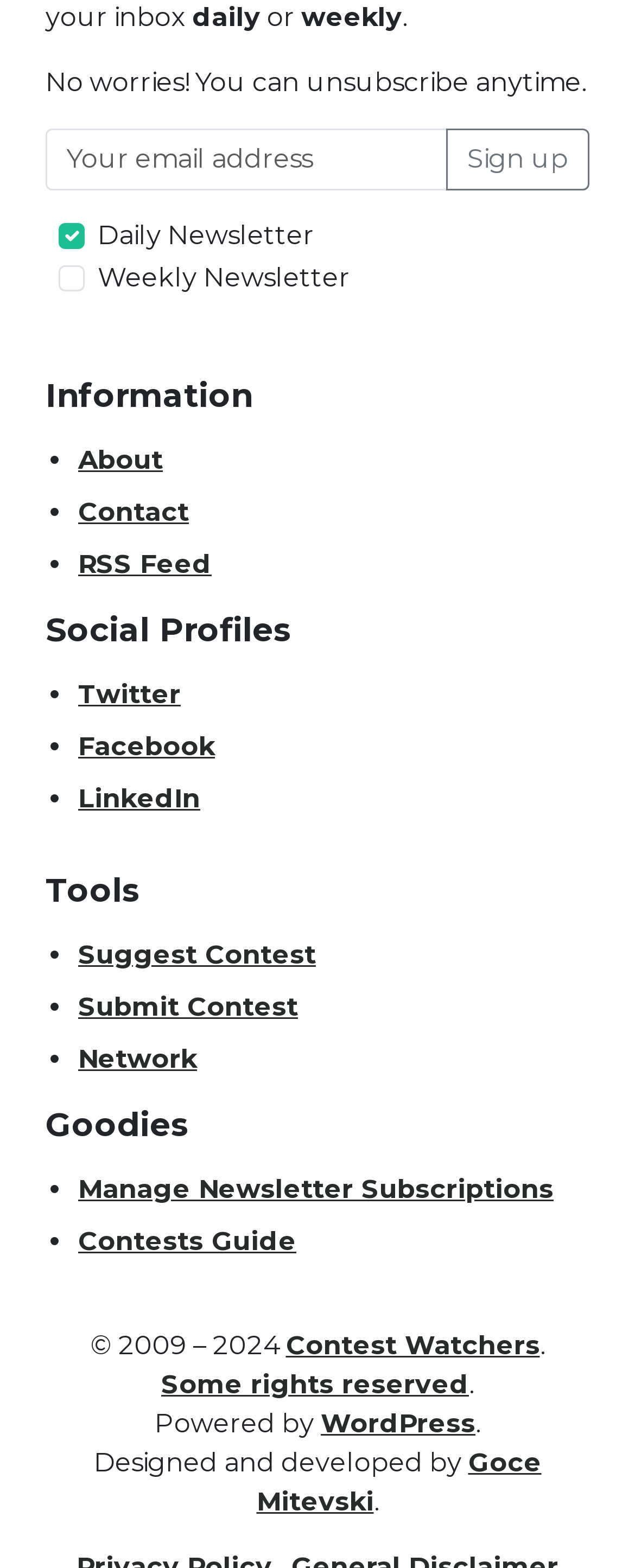Please give a succinct answer to the question in one word or phrase:
What is the default newsletter subscription?

Daily Newsletter